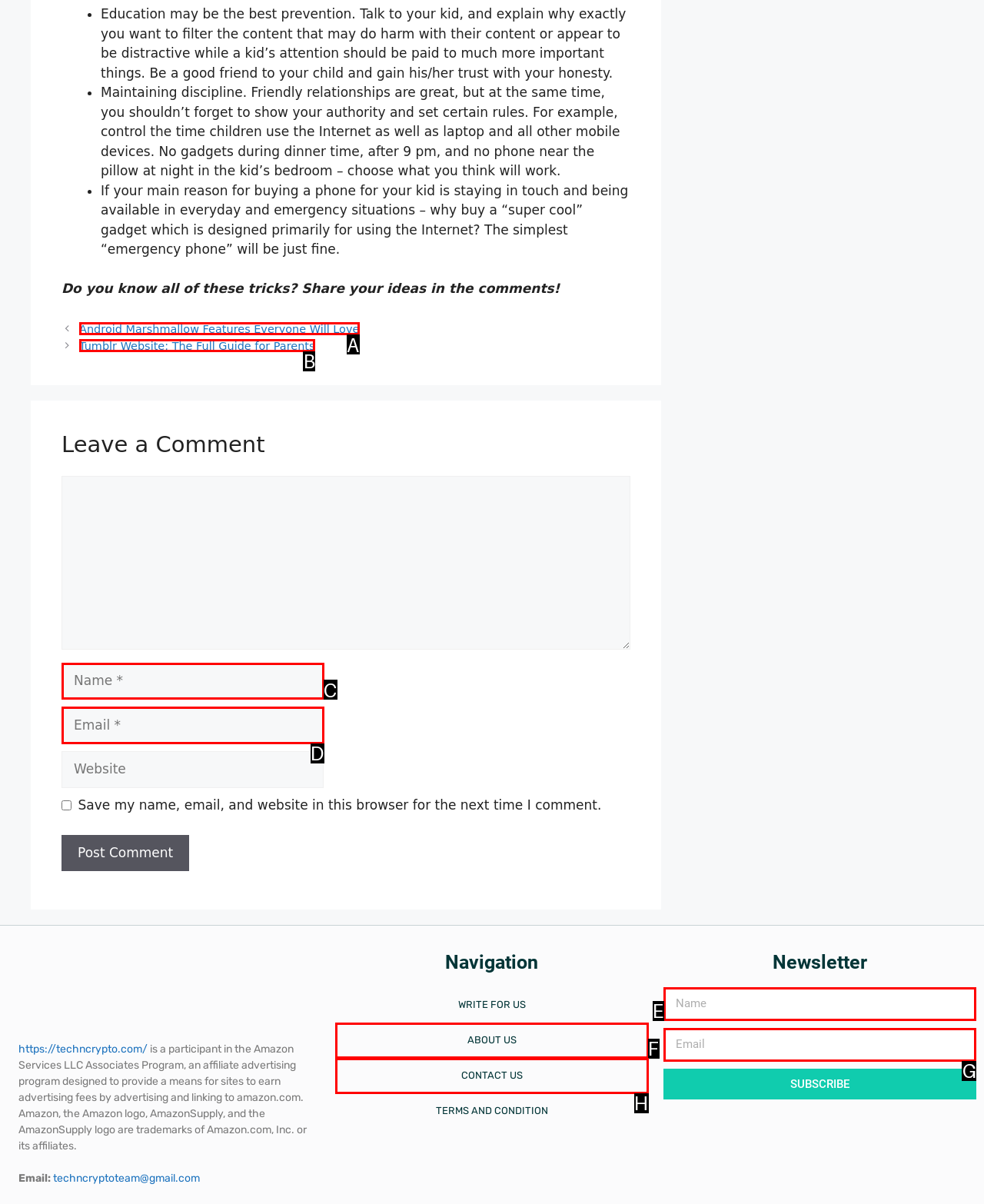What letter corresponds to the UI element described here: name="form_fields[email]" placeholder="Email"
Reply with the letter from the options provided.

G